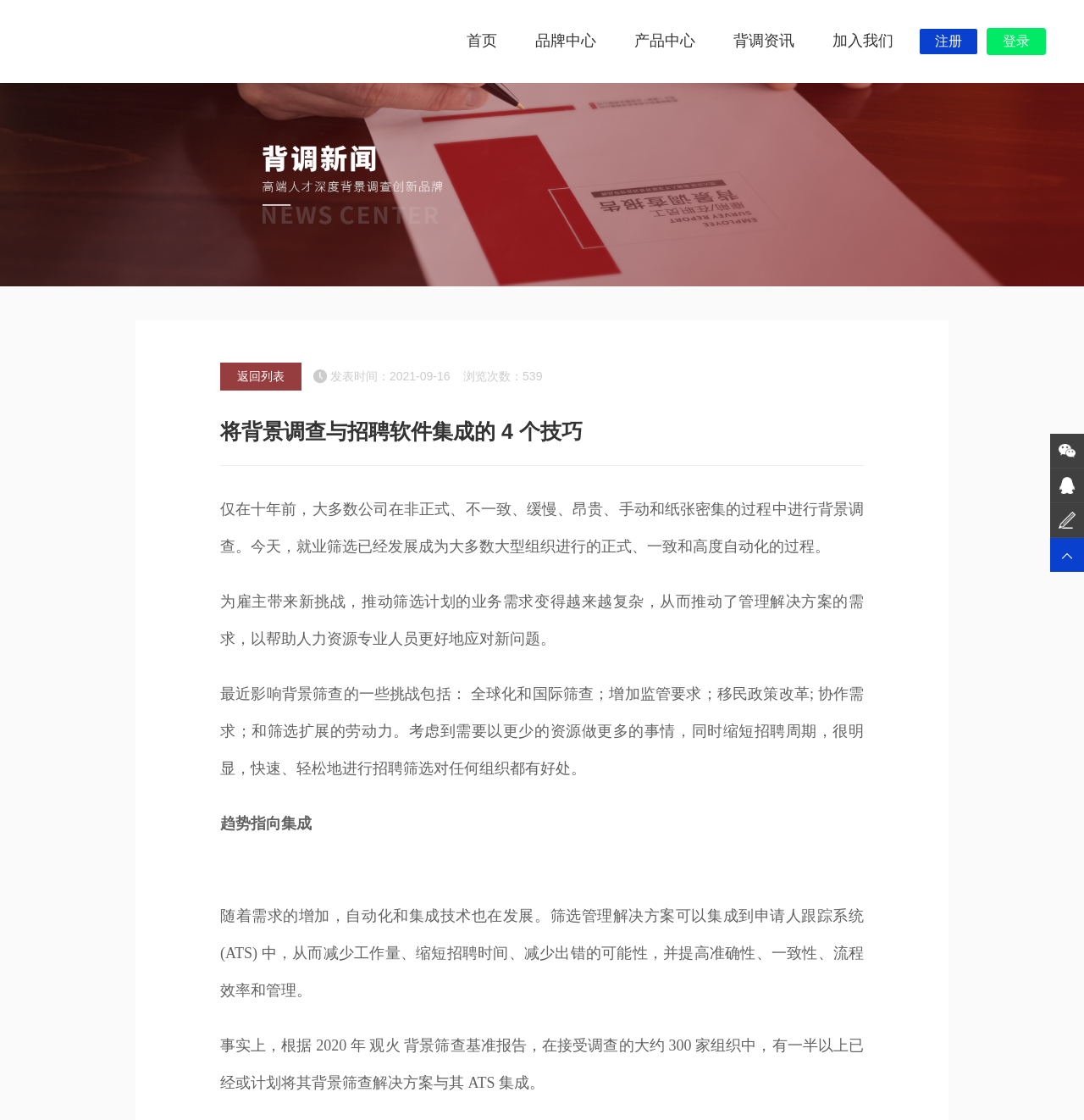Locate the bounding box coordinates of the element's region that should be clicked to carry out the following instruction: "login". The coordinates need to be four float numbers between 0 and 1, i.e., [left, top, right, bottom].

[0.906, 0.0, 0.969, 0.074]